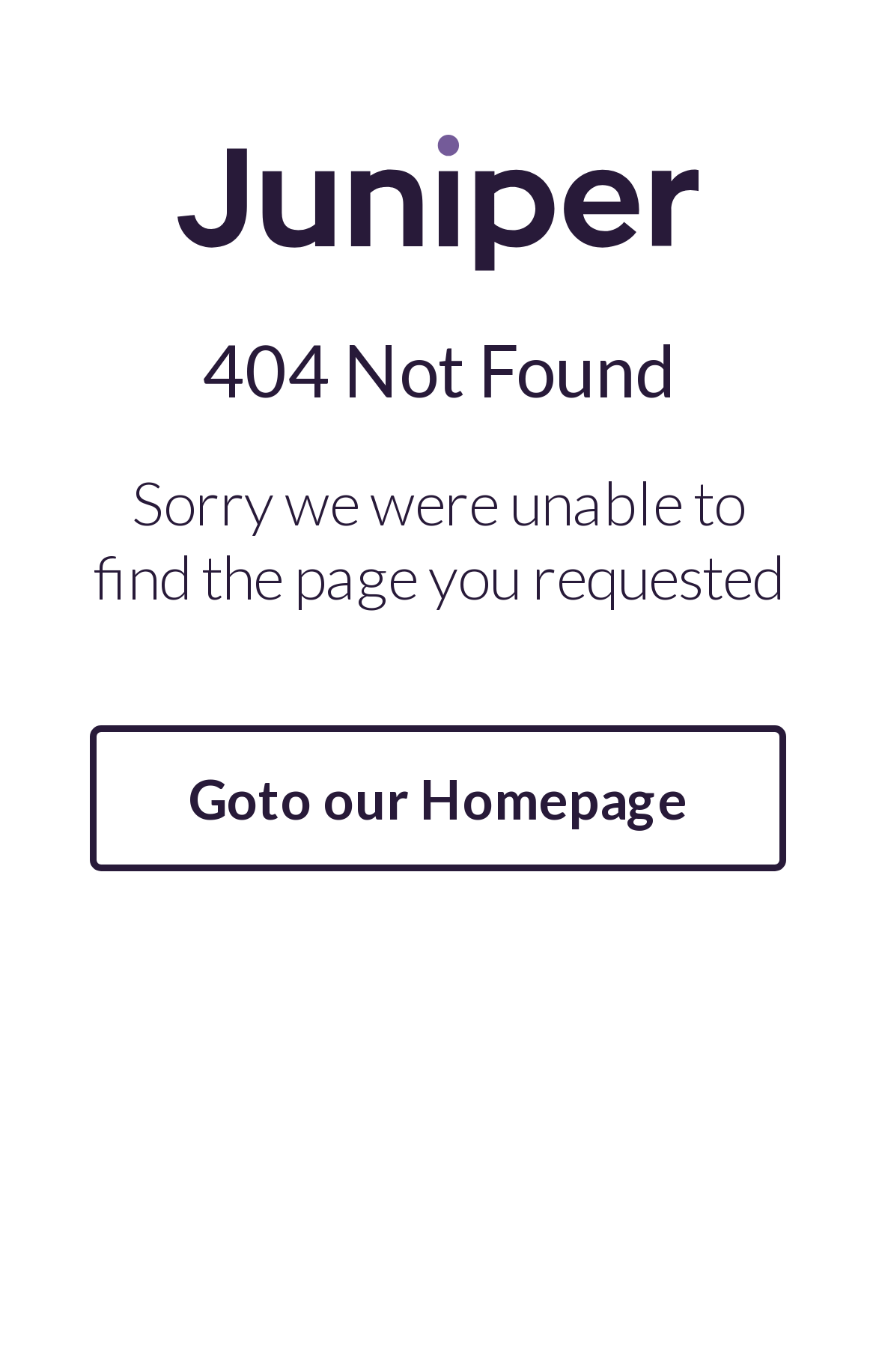Can you determine the main header of this webpage?

404 Not Found